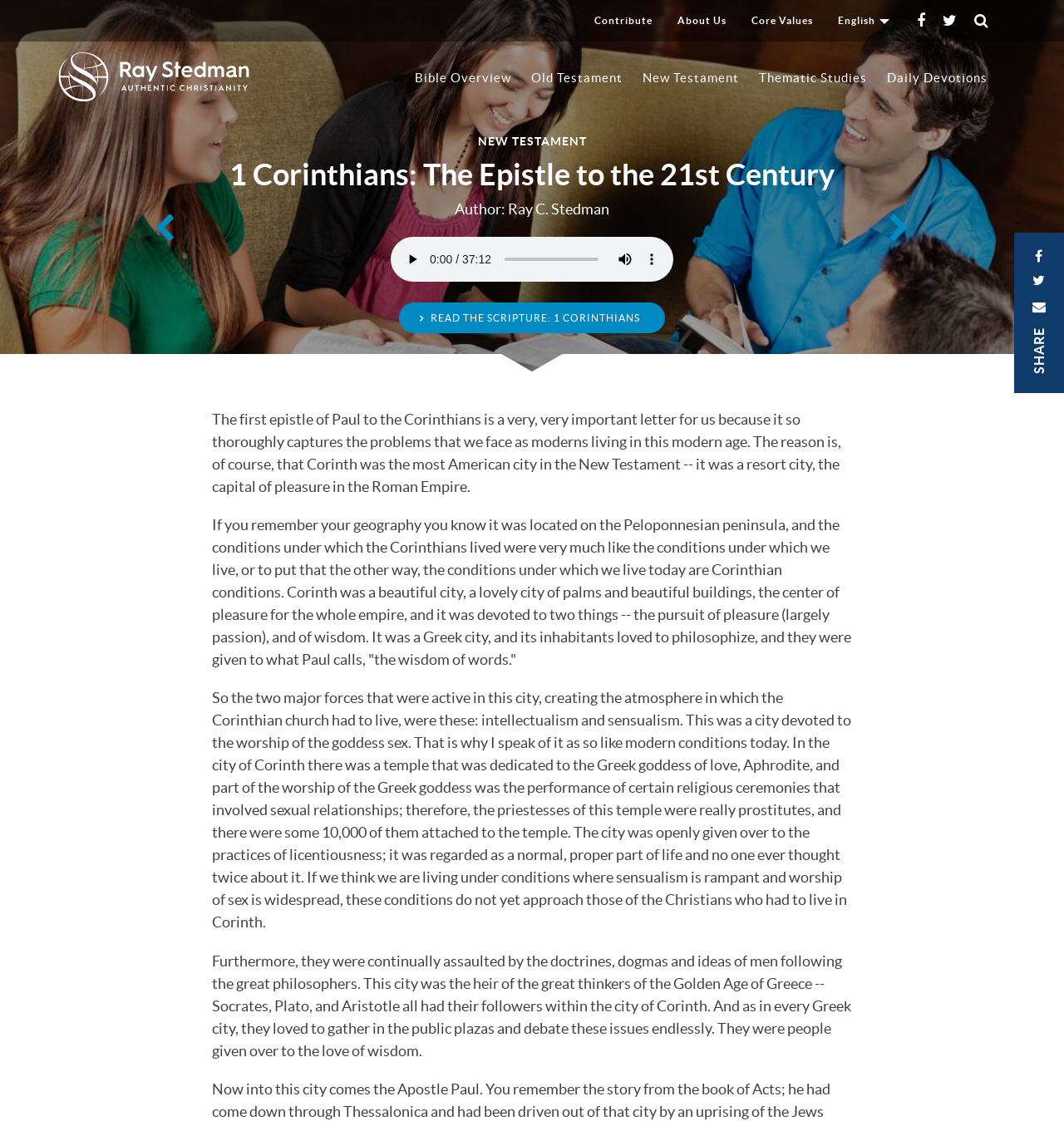Determine the bounding box coordinates of the region to click in order to accomplish the following instruction: "Click the 'Home' link". Provide the coordinates as four float numbers between 0 and 1, specifically [left, top, right, bottom].

[0.055, 0.047, 0.246, 0.09]